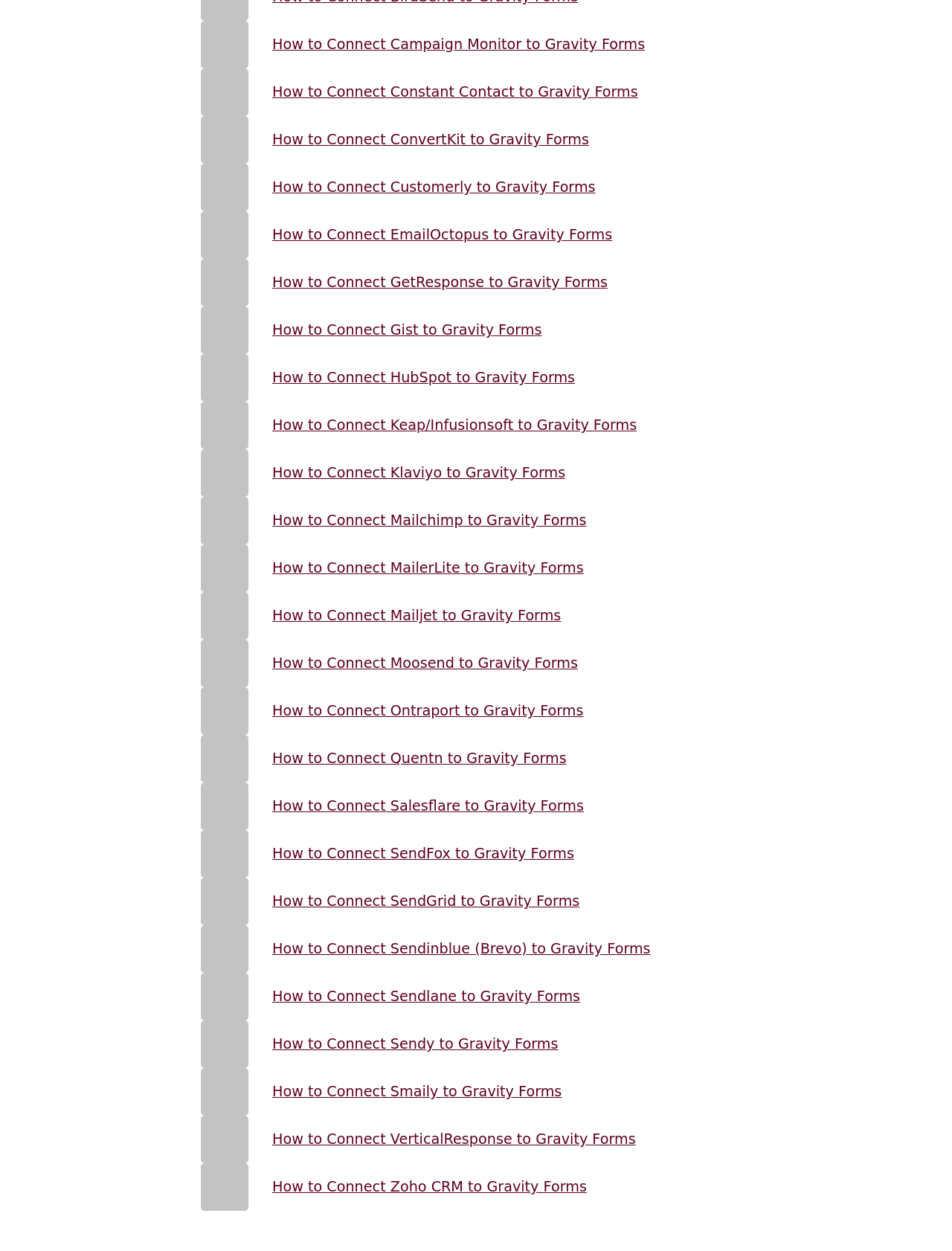Please find the bounding box coordinates of the section that needs to be clicked to achieve this instruction: "Connect Mailchimp to Gravity Forms".

[0.211, 0.397, 0.789, 0.435]